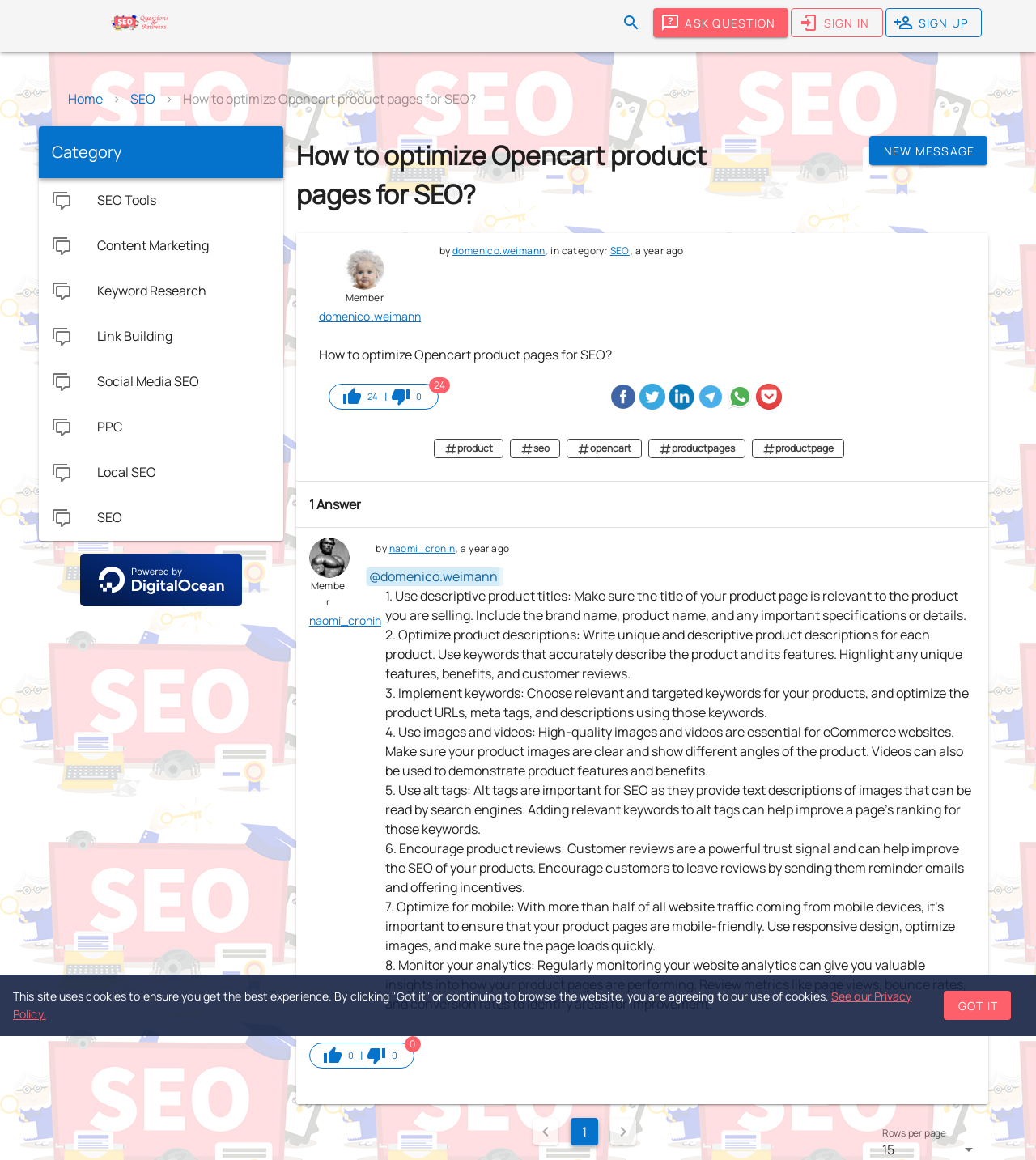Locate the UI element described as follows: "Sign In". Return the bounding box coordinates as four float numbers between 0 and 1 in the order [left, top, right, bottom].

[0.763, 0.007, 0.853, 0.032]